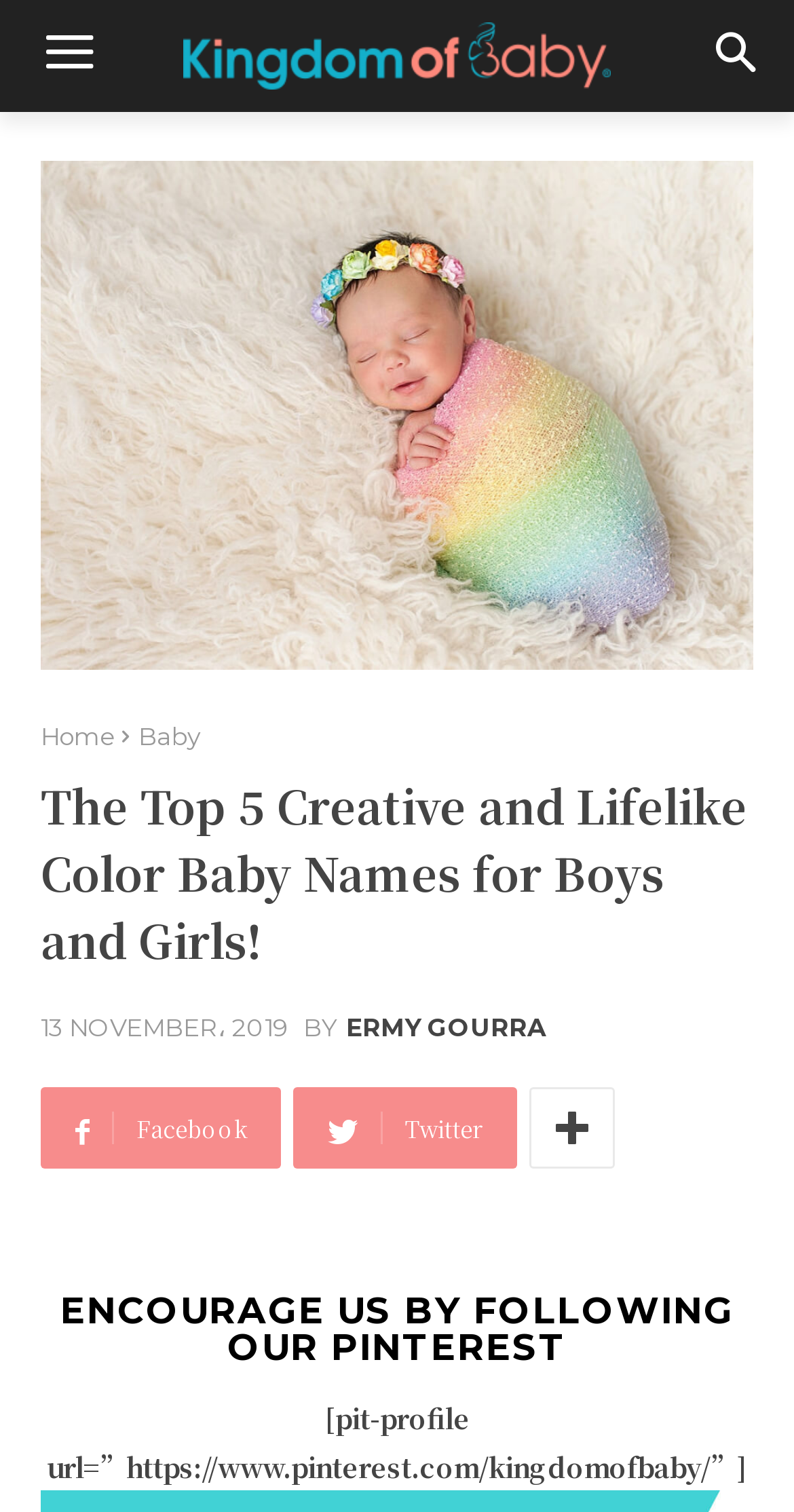What is the date of the article?
Respond with a short answer, either a single word or a phrase, based on the image.

13 NOVEMBER, 2019